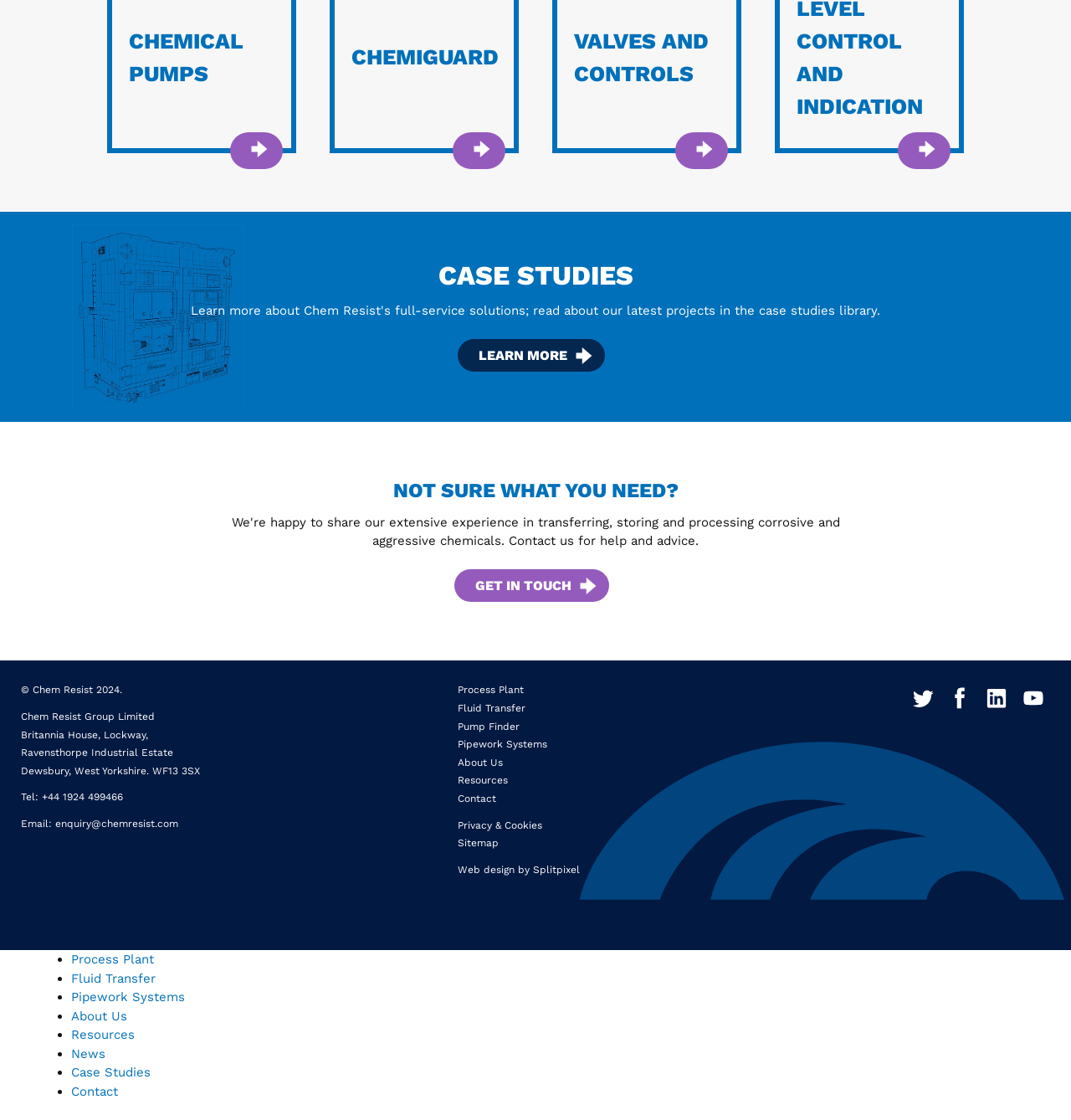Determine the bounding box for the UI element described here: "Pipework Systems".

[0.427, 0.659, 0.511, 0.67]